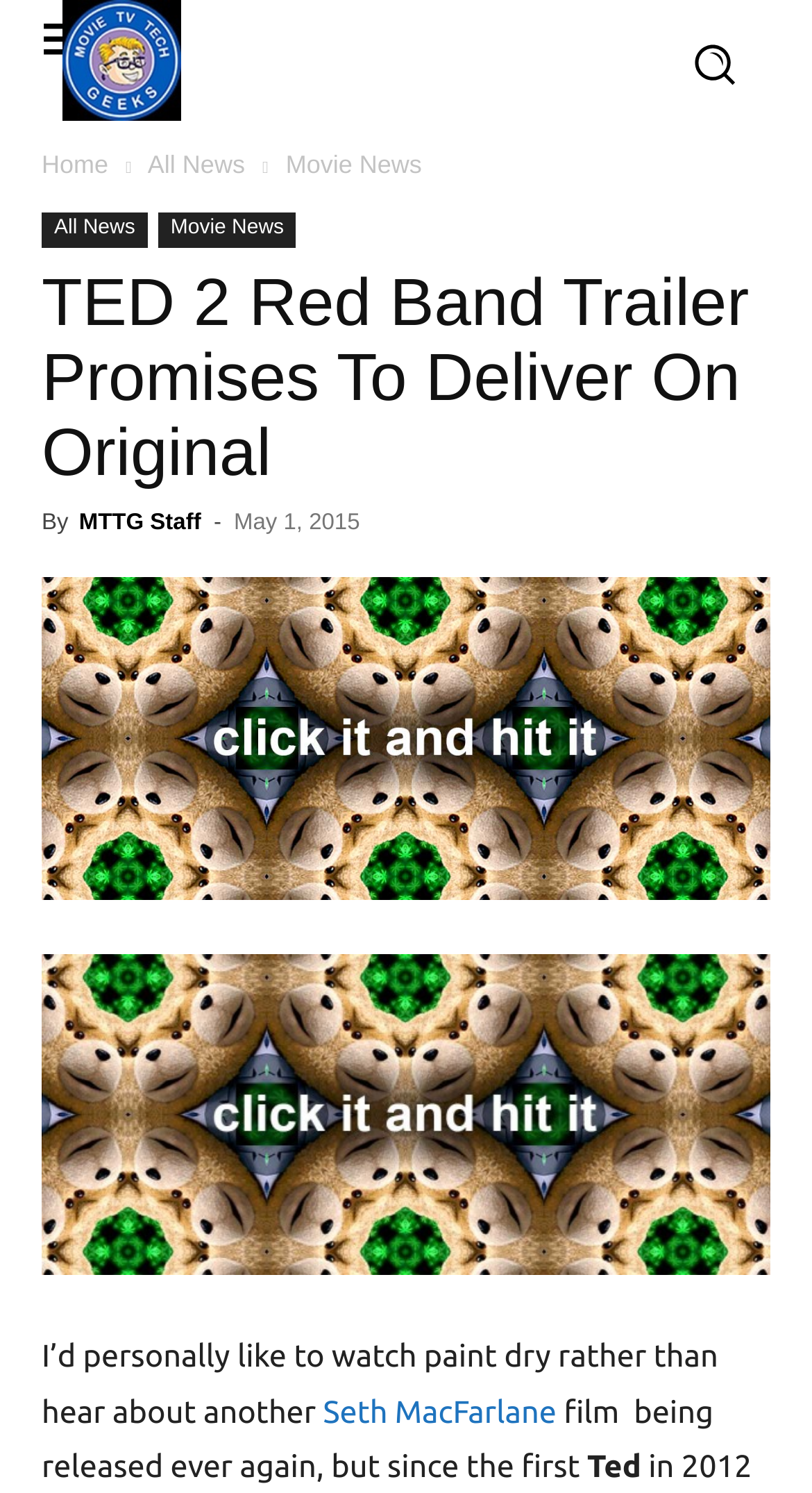Answer the following query with a single word or phrase:
What is the category of news being discussed?

Movie News